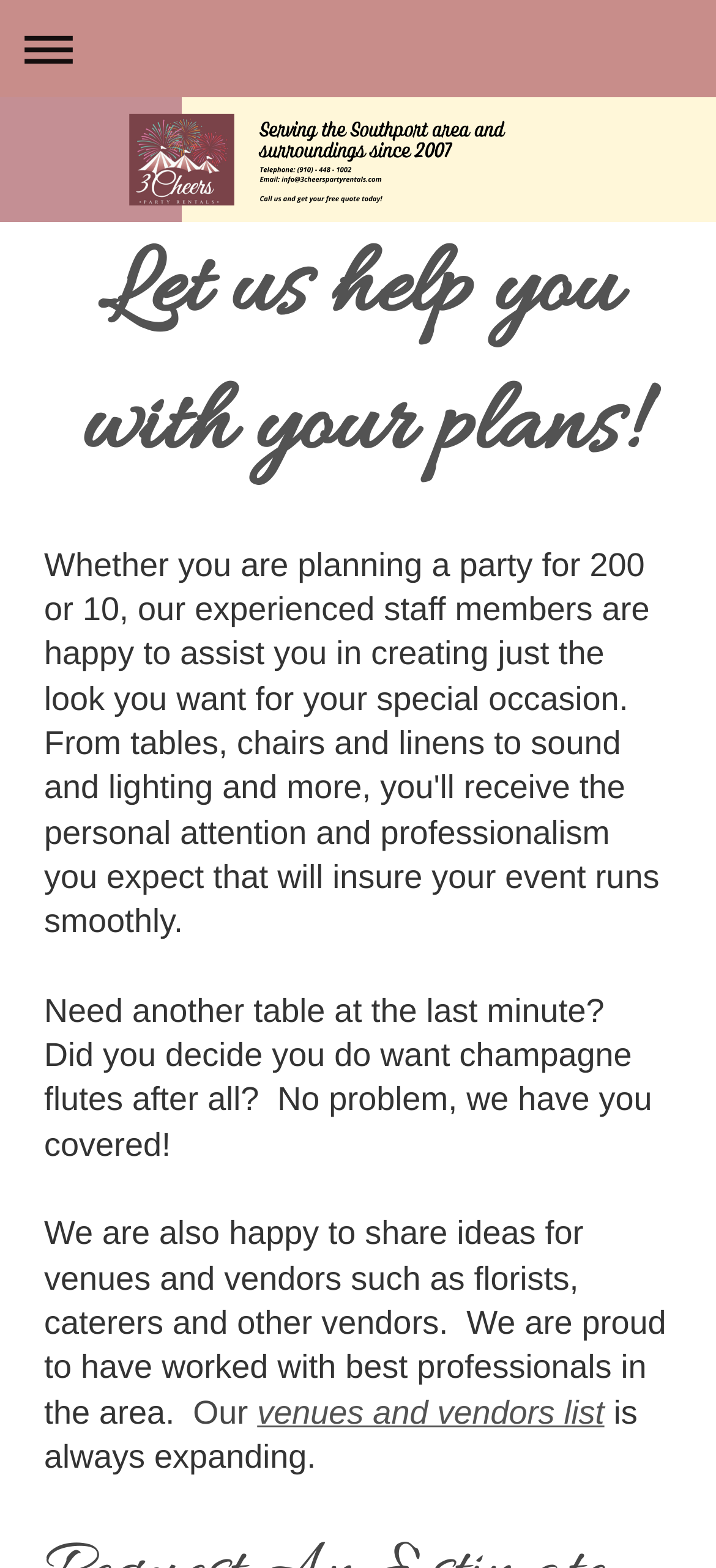Determine the bounding box coordinates for the UI element with the following description: "venues and vendors list". The coordinates should be four float numbers between 0 and 1, represented as [left, top, right, bottom].

[0.359, 0.889, 0.844, 0.912]